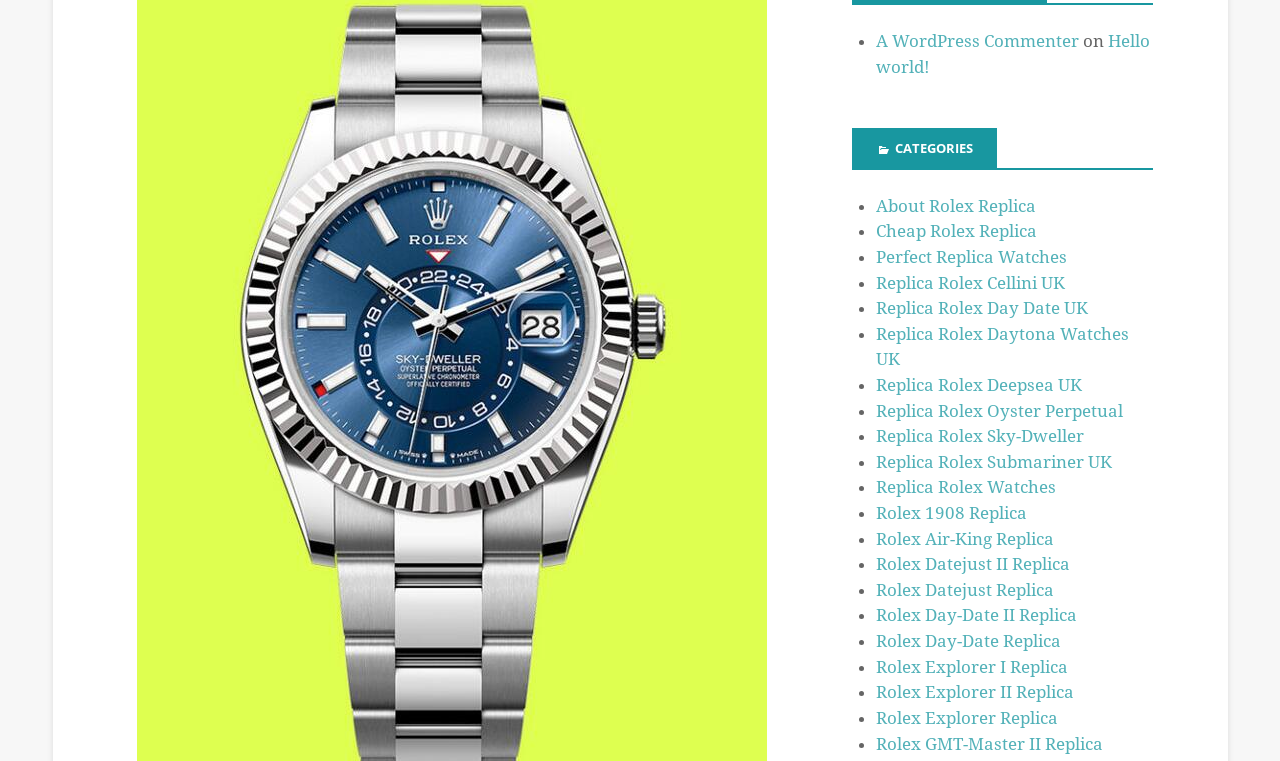Determine the bounding box coordinates of the UI element described below. Use the format (top-left x, top-left y, bottom-right x, bottom-right y) with floating point numbers between 0 and 1: Hello world!

[0.685, 0.041, 0.899, 0.101]